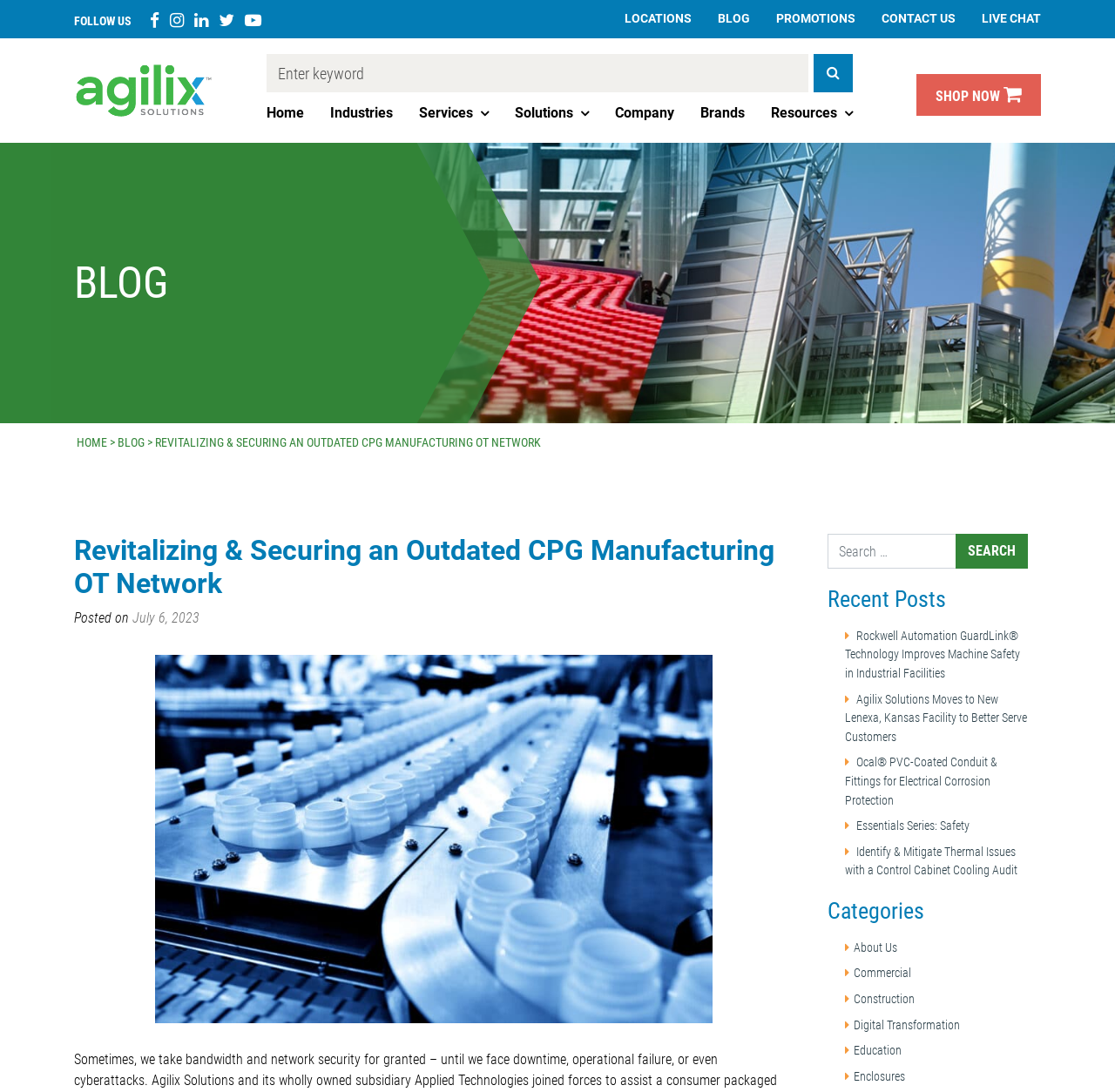Locate the bounding box coordinates of the clickable region to complete the following instruction: "Contact us."

[0.779, 0.001, 0.869, 0.034]